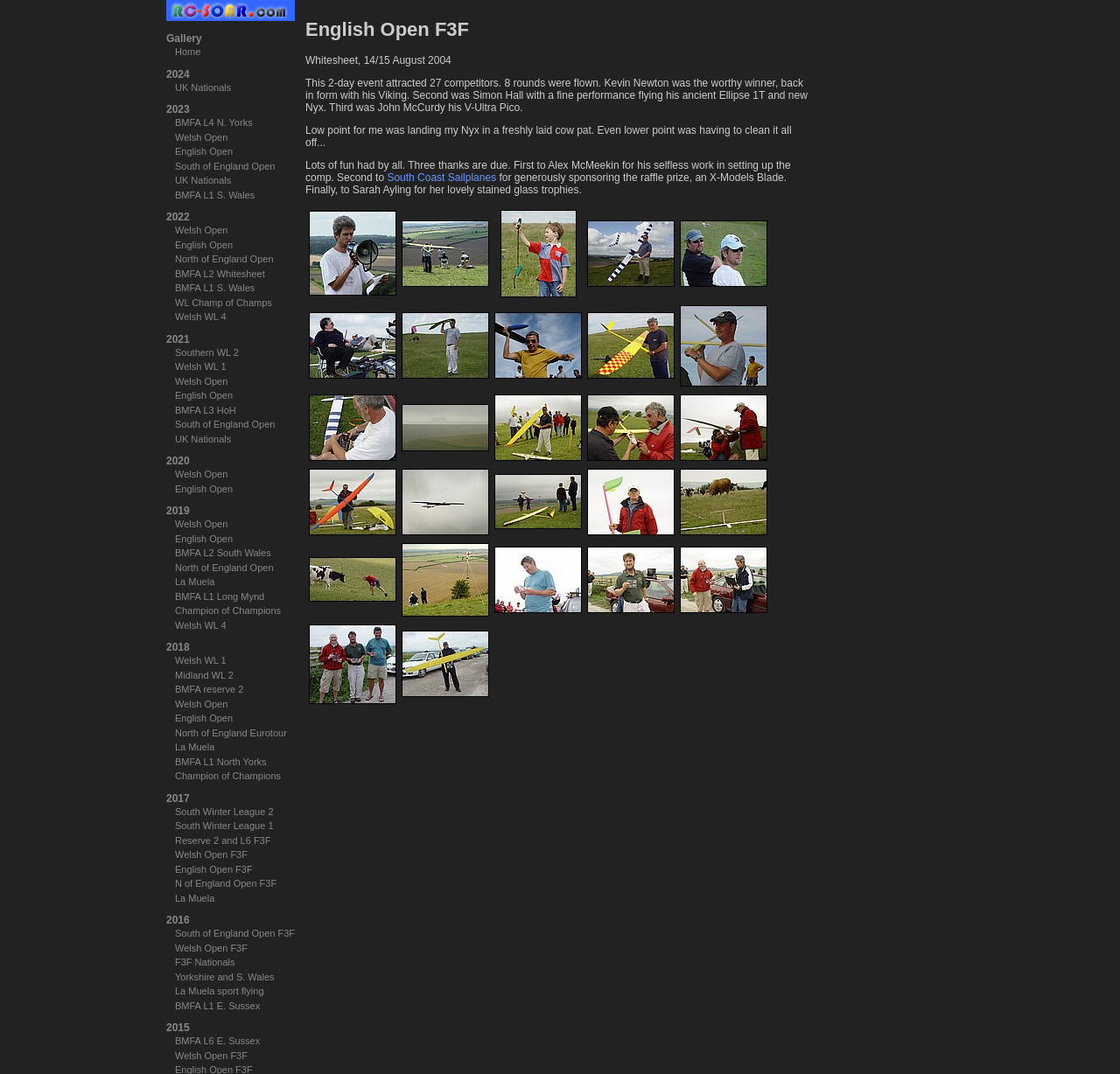Please provide a one-word or short phrase answer to the question:
What is the name of the person who set up the competition?

Alex McMeekin